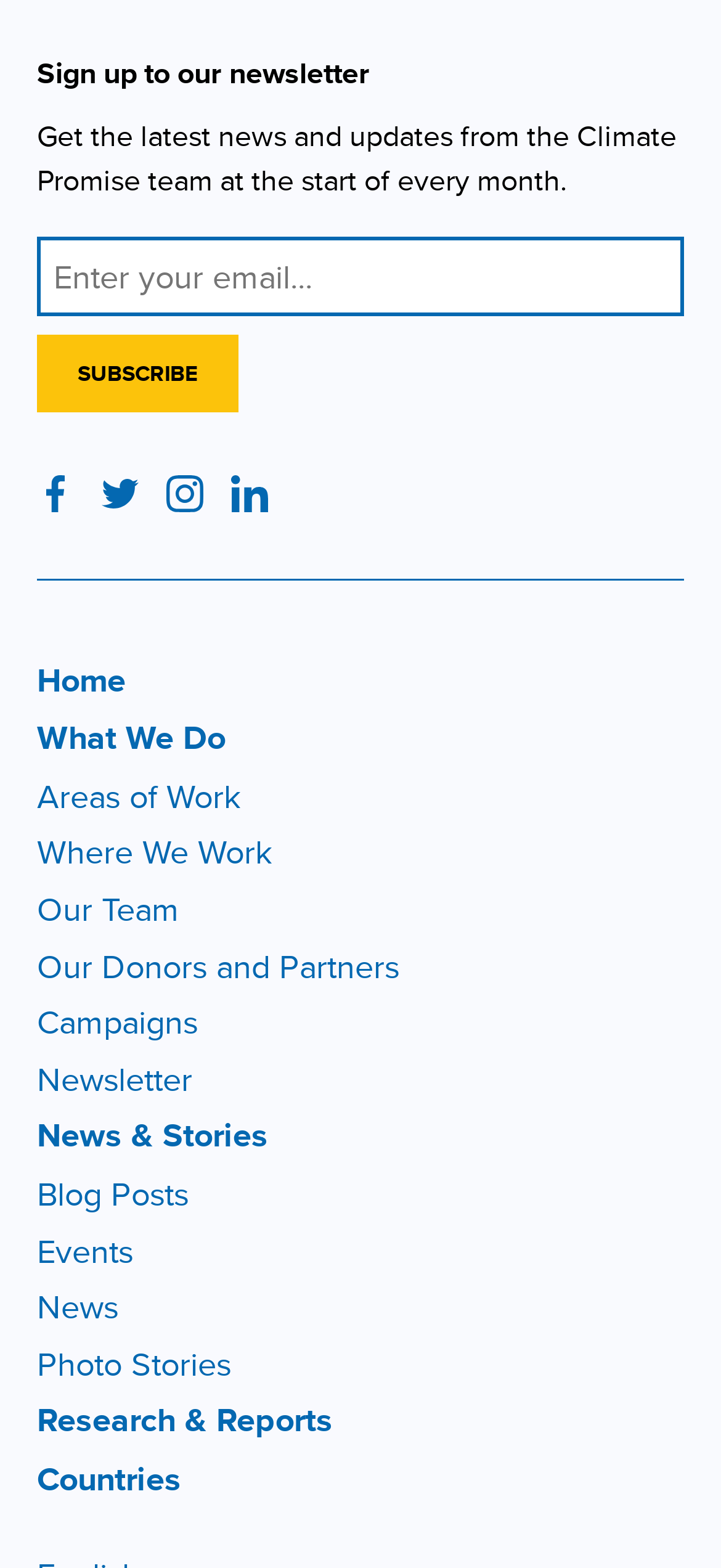How many links are in the FOOTER MENU section?
Give a thorough and detailed response to the question.

The FOOTER MENU section contains 13 links, including 'Home', 'What We Do', 'Areas of Work', and others, which likely lead to different pages on the website.